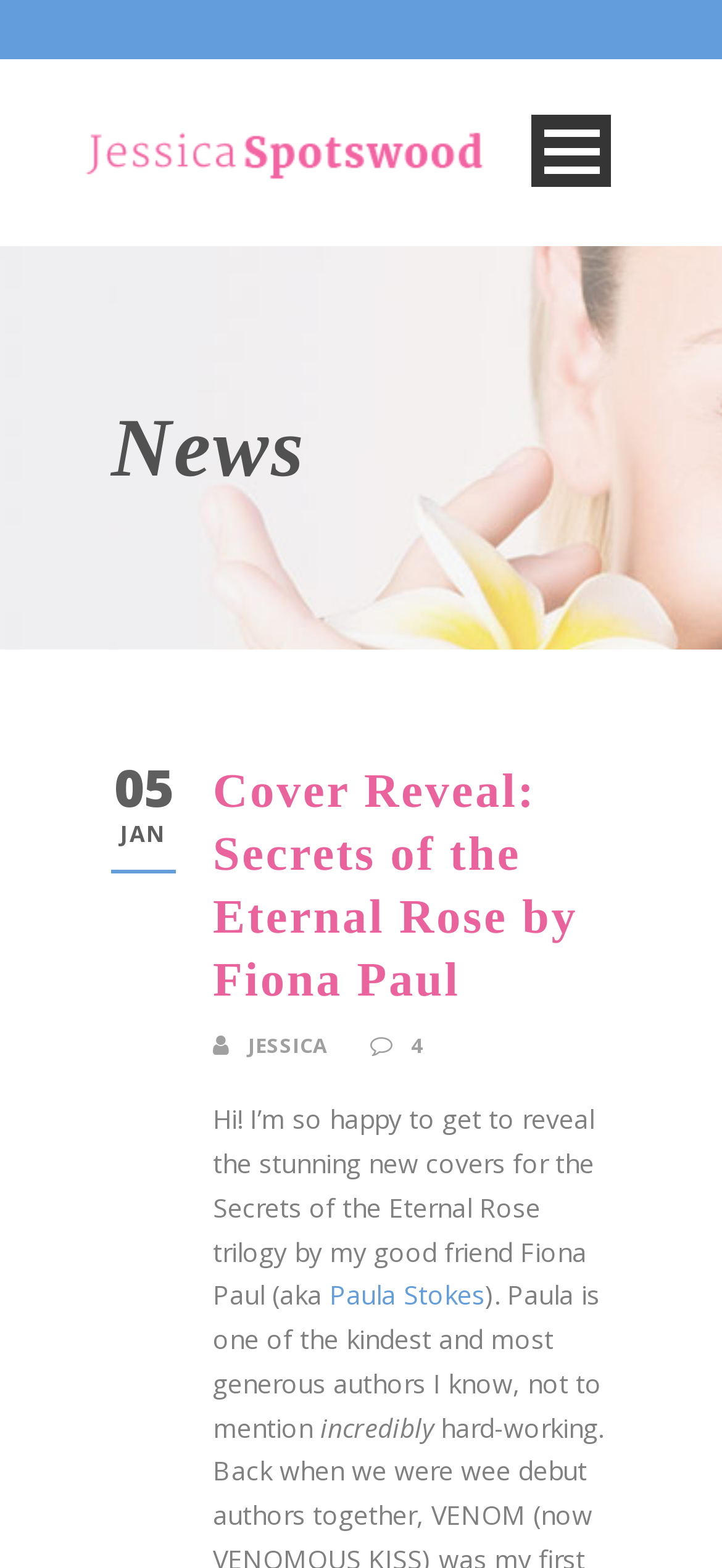Please provide the bounding box coordinates for the UI element as described: "Open Menu". The coordinates must be four floats between 0 and 1, represented as [left, top, right, bottom].

[0.736, 0.074, 0.846, 0.12]